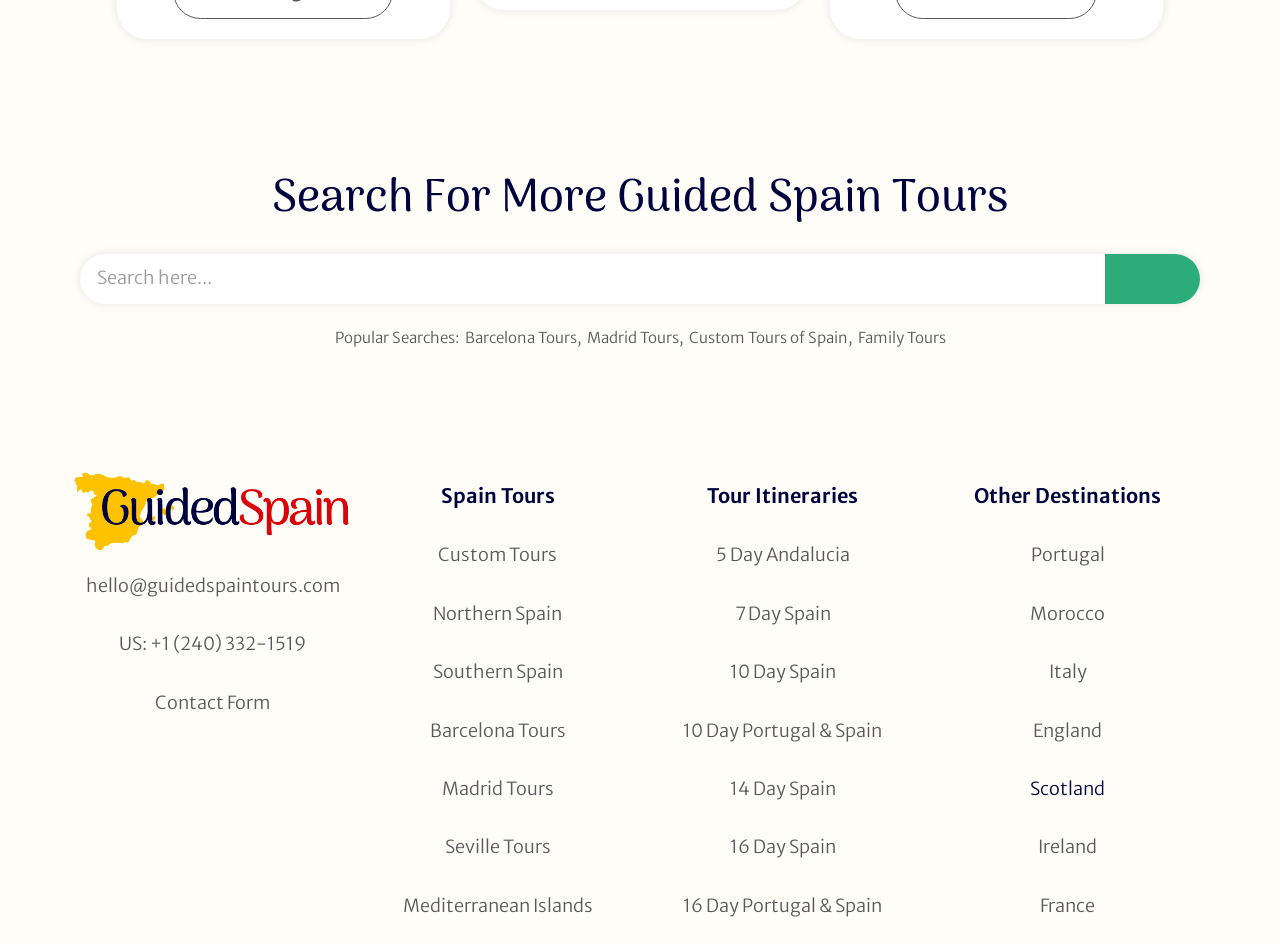Please identify the bounding box coordinates of the element I need to click to follow this instruction: "Explore Custom Tours".

[0.277, 0.558, 0.5, 0.62]